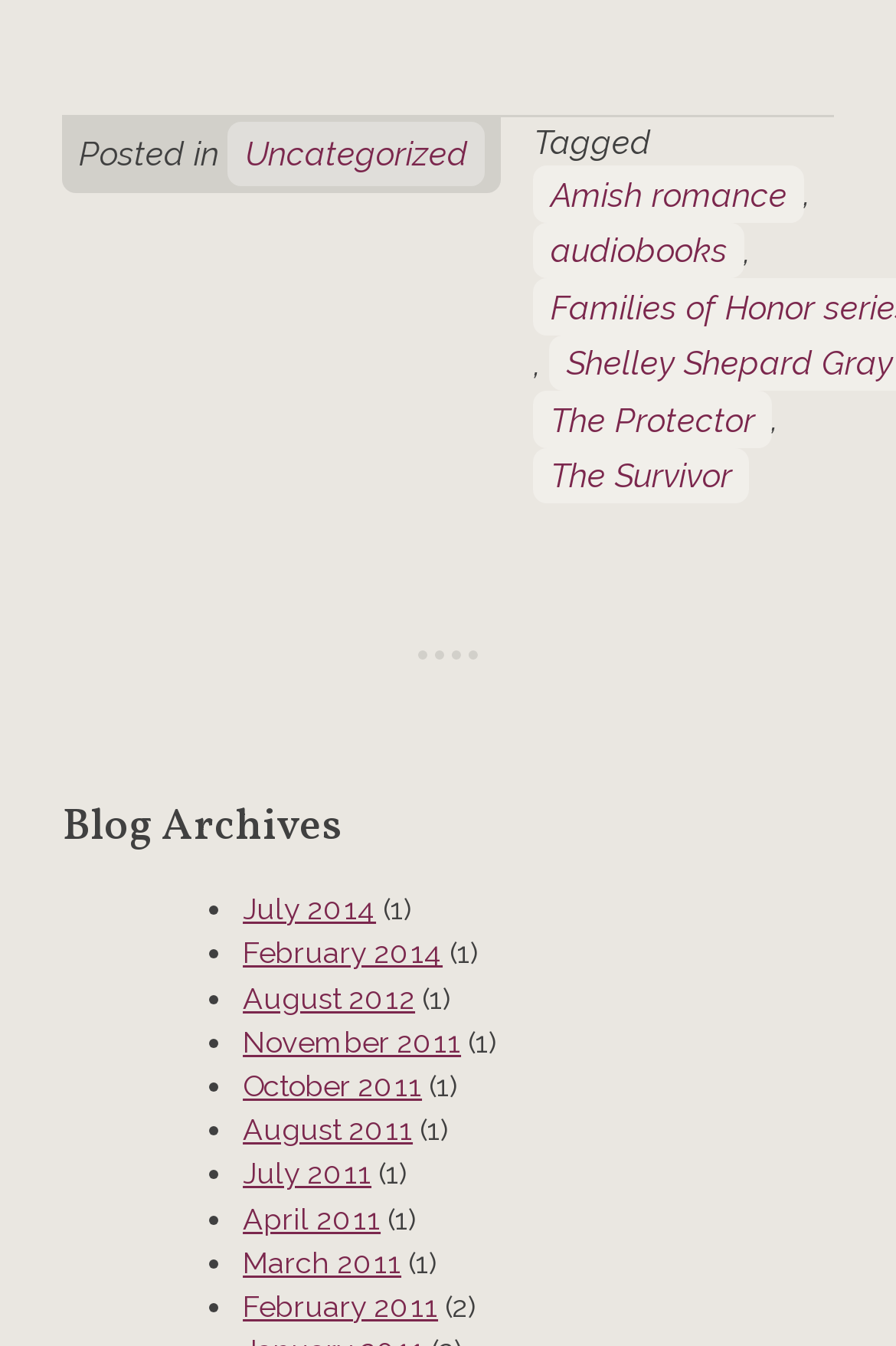Use a single word or phrase to answer the question:
What is the category of the blog post?

Uncategorized